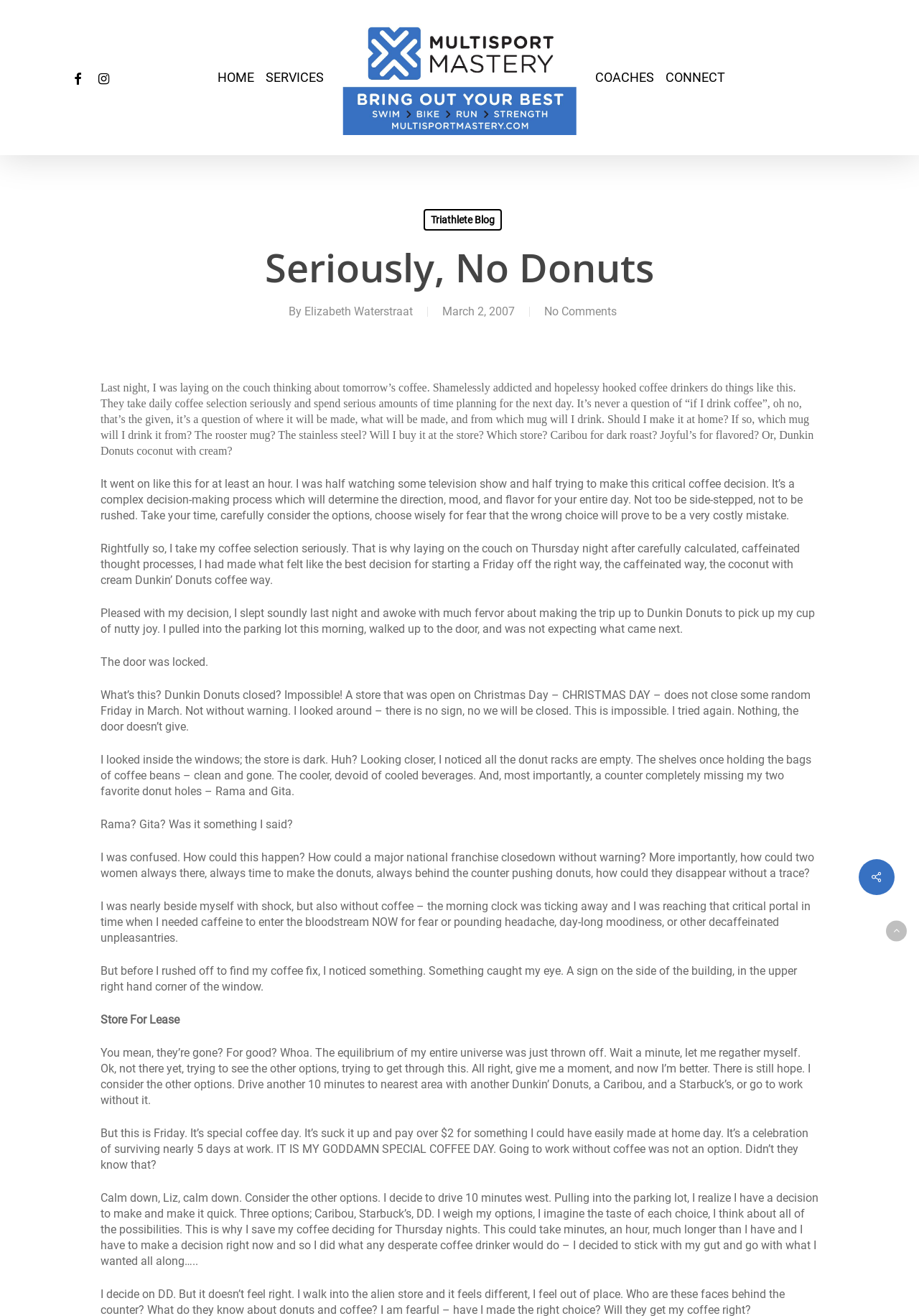Produce an extensive caption that describes everything on the webpage.

The webpage is a blog post titled "Seriously, No Donuts" with a header image and a navigation menu at the top. The navigation menu consists of five links: "HOME", "SERVICES", "COACHES", "CONNECT", and "FACEBOOK" and "INSTAGRAM" on the left side. Below the navigation menu, there is a heading "Seriously, No Donuts" followed by a subheading "By Elizabeth Waterstraat" and a date "March 2, 2007".

The main content of the webpage is a long article about the author's obsession with coffee and their experience of finding out that their favorite Dunkin' Donuts store is closed. The article is divided into several paragraphs, each describing the author's thought process and emotions as they try to come to terms with the closure of the store.

The article is written in a humorous and relatable tone, with the author describing their coffee addiction and their elaborate decision-making process when it comes to choosing a coffee shop. The text is accompanied by no images, but there are several links throughout the article, including a link to the author's name and a link to "No Comments" at the bottom of the page.

At the very bottom of the page, there are two more links: a mysterious link with a symbol "\ue90e" and a "Back to top" link.